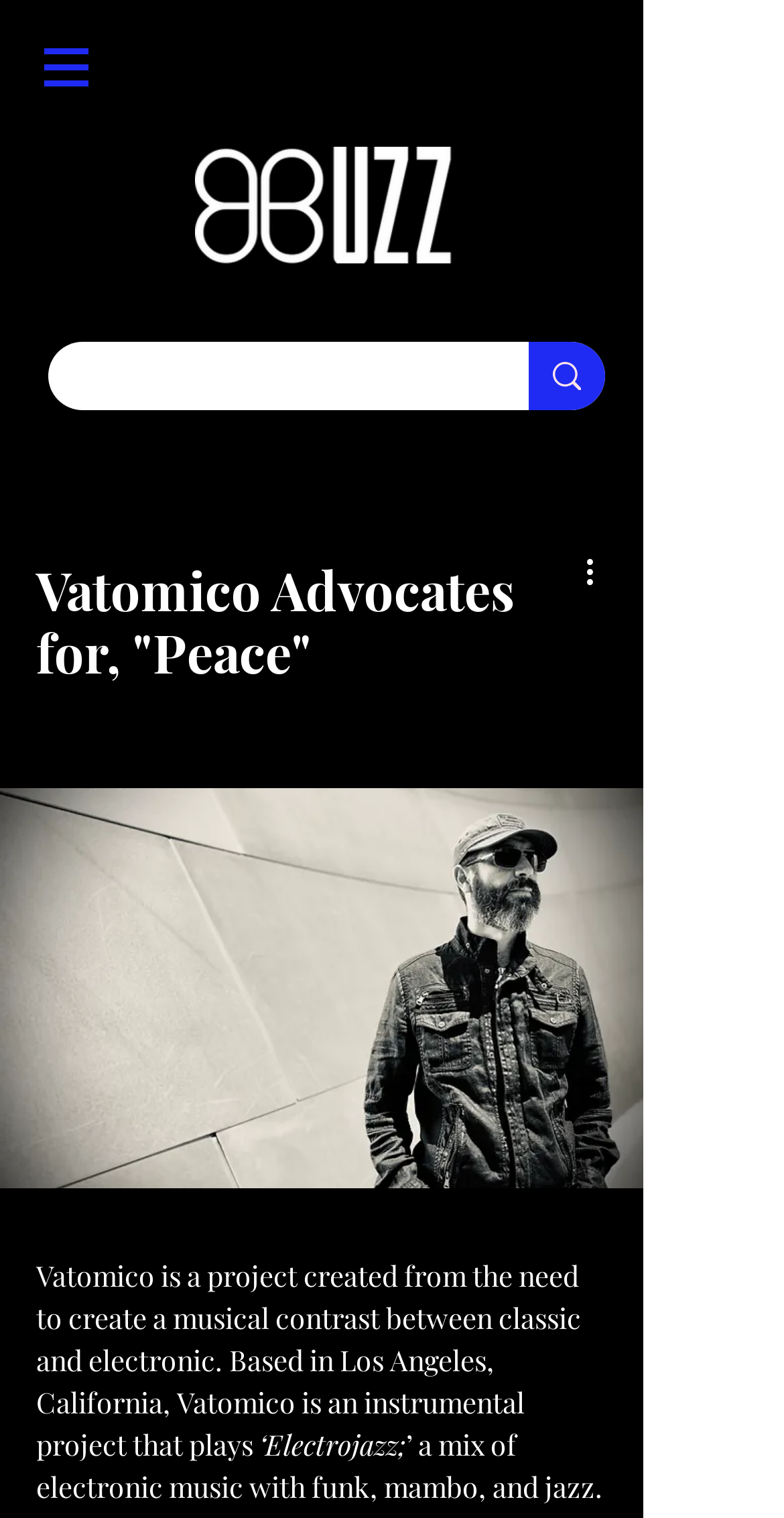What is the purpose of the button with the image?
Please provide a single word or phrase in response based on the screenshot.

More actions